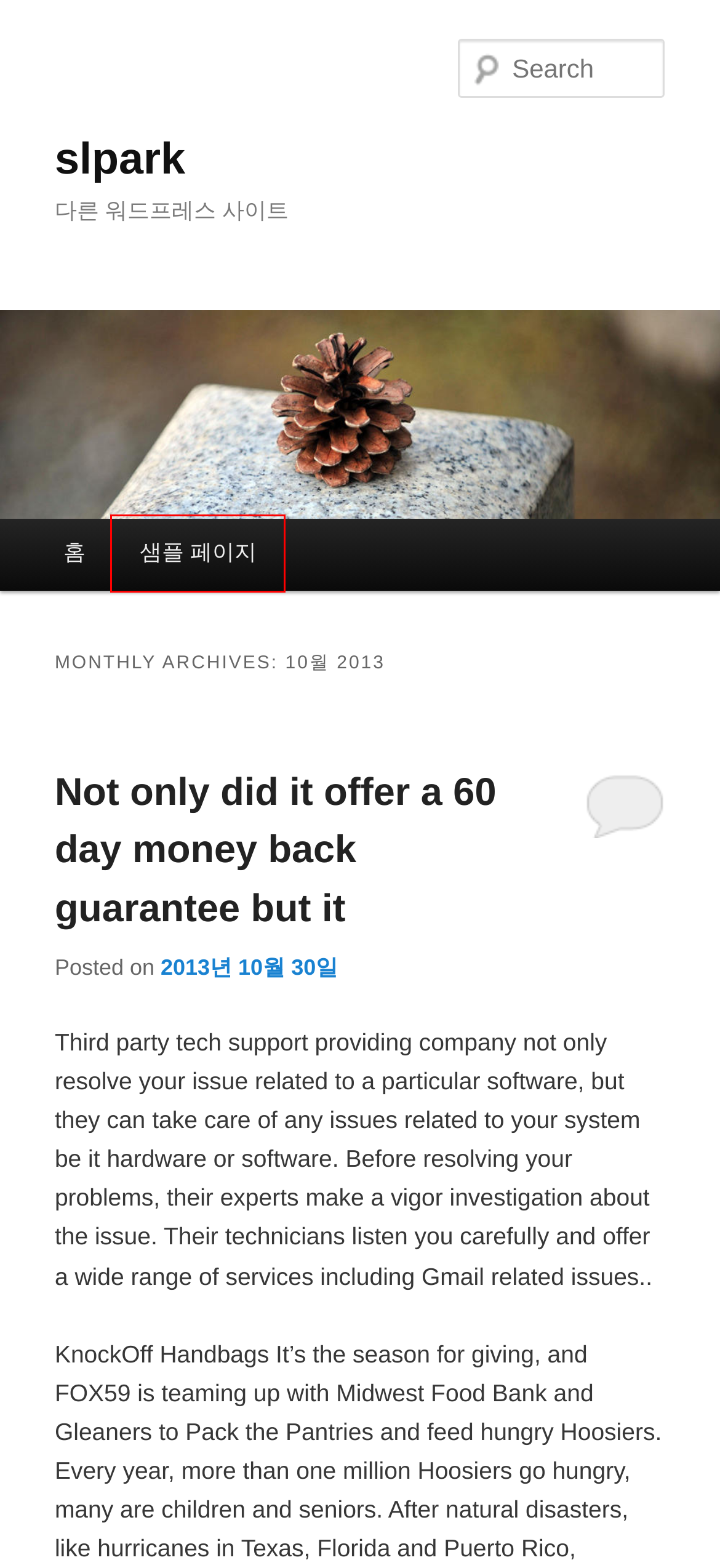Given a webpage screenshot with a red bounding box around a particular element, identify the best description of the new webpage that will appear after clicking on the element inside the red bounding box. Here are the candidates:
A. We used the camera outdoors in a heavy drizzle and didn’t face | slpark
B. 샘플 페이지 | slpark
C. slpark | 다른 워드프레스 사이트
D. 3월 | 2015 | slpark
E. 6월 | 2015 | slpark
F. 4월 | 2015 | slpark
G. Blog Tool, Publishing Platform, and CMS – WordPress.org
H. Not only did it offer a 60 day money back guarantee but it | slpark

B